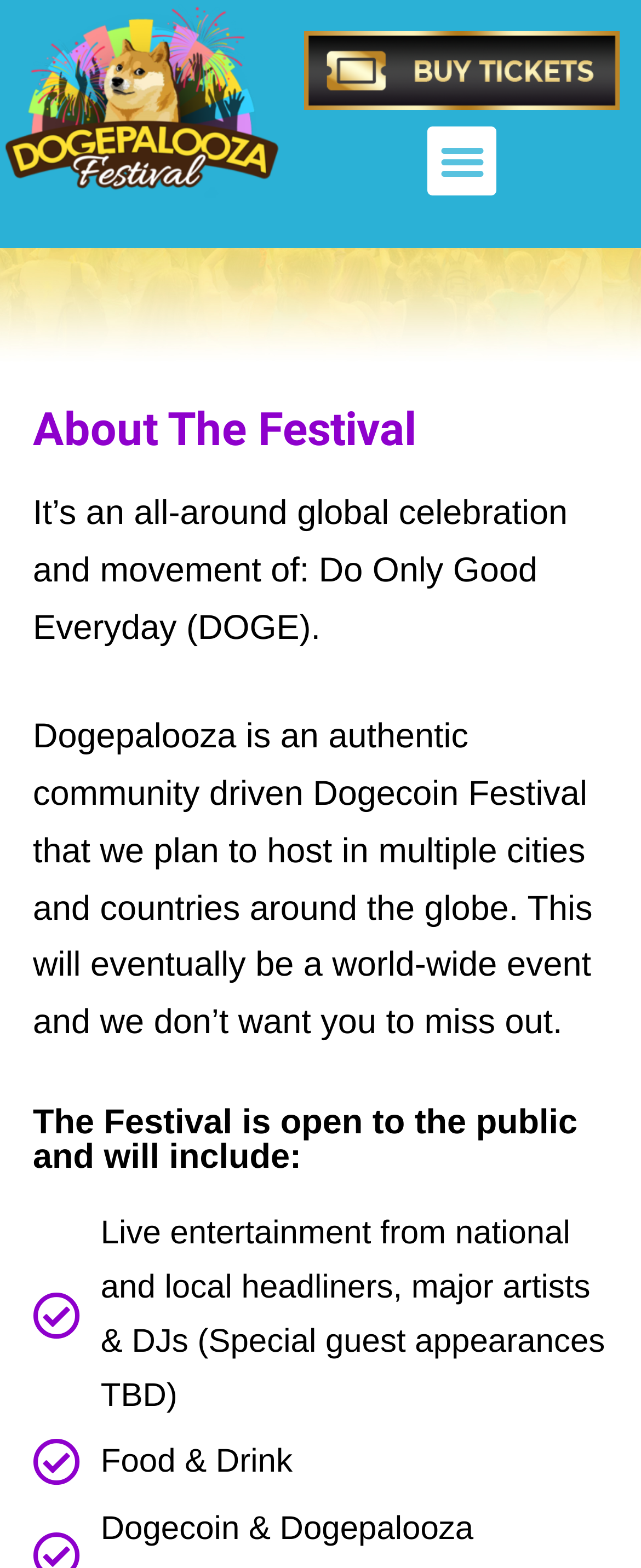Please respond to the question using a single word or phrase:
Who is the target audience of the festival?

The public